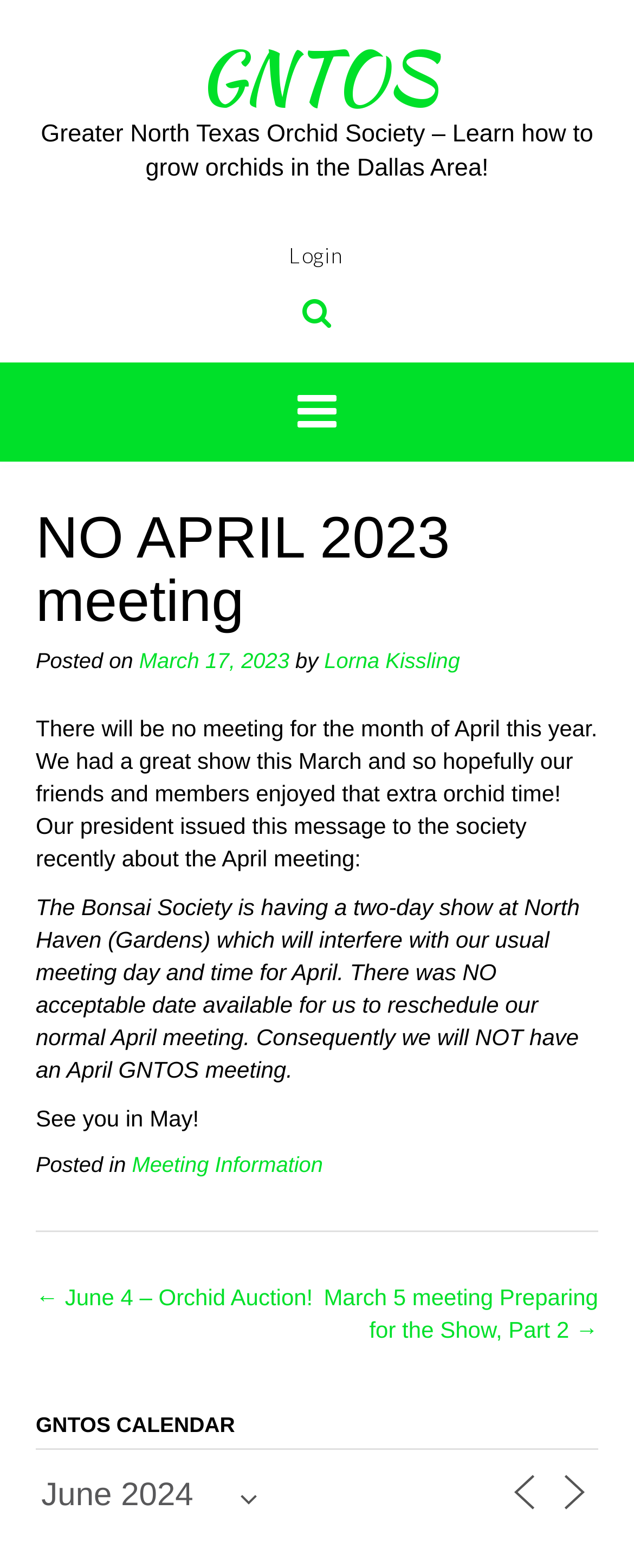Provide the bounding box coordinates of the HTML element this sentence describes: "Meeting Information". The bounding box coordinates consist of four float numbers between 0 and 1, i.e., [left, top, right, bottom].

[0.208, 0.735, 0.509, 0.75]